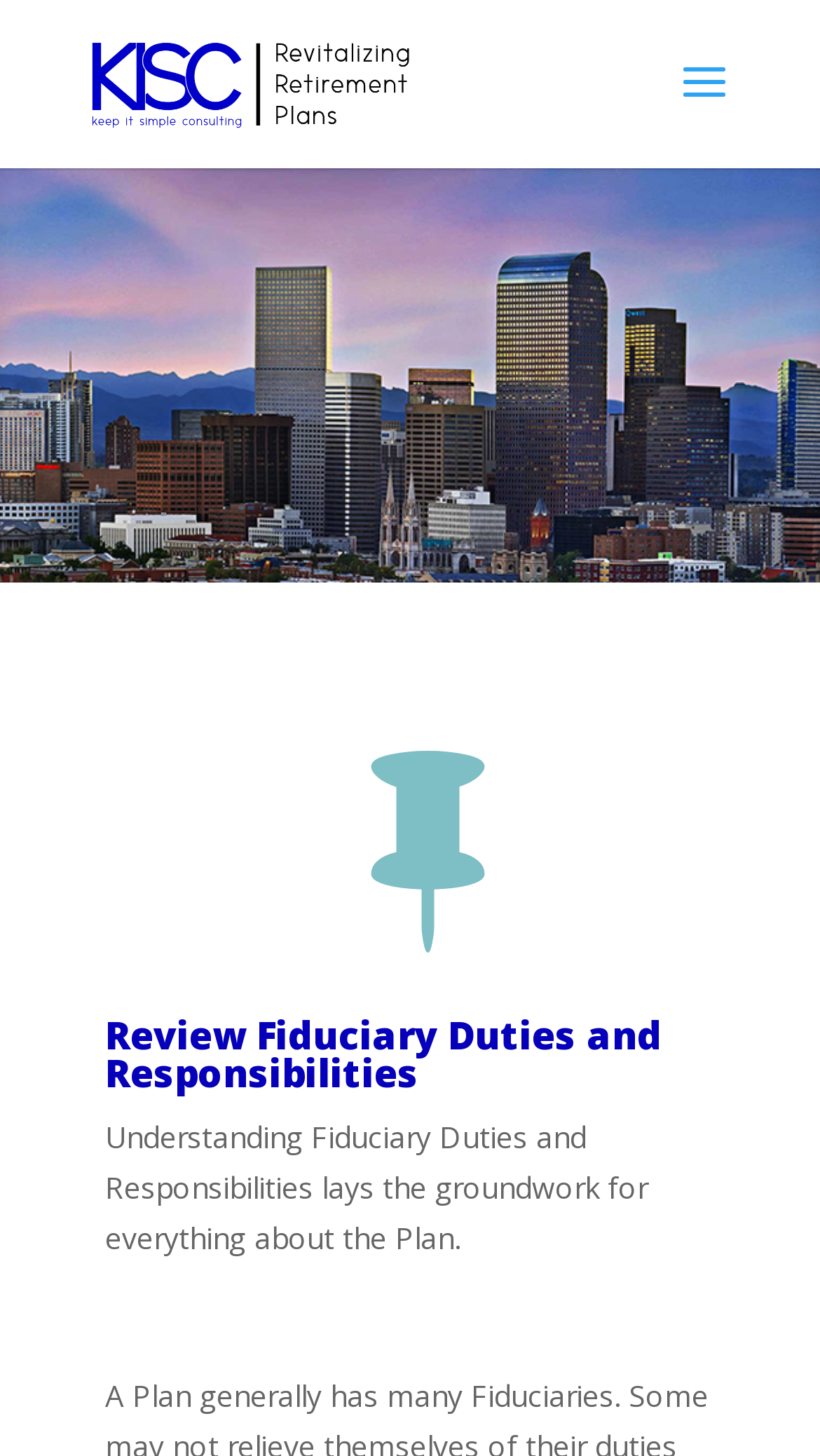Provide the bounding box coordinates of the UI element this sentence describes: "alt="KISC"".

[0.11, 0.042, 0.505, 0.069]